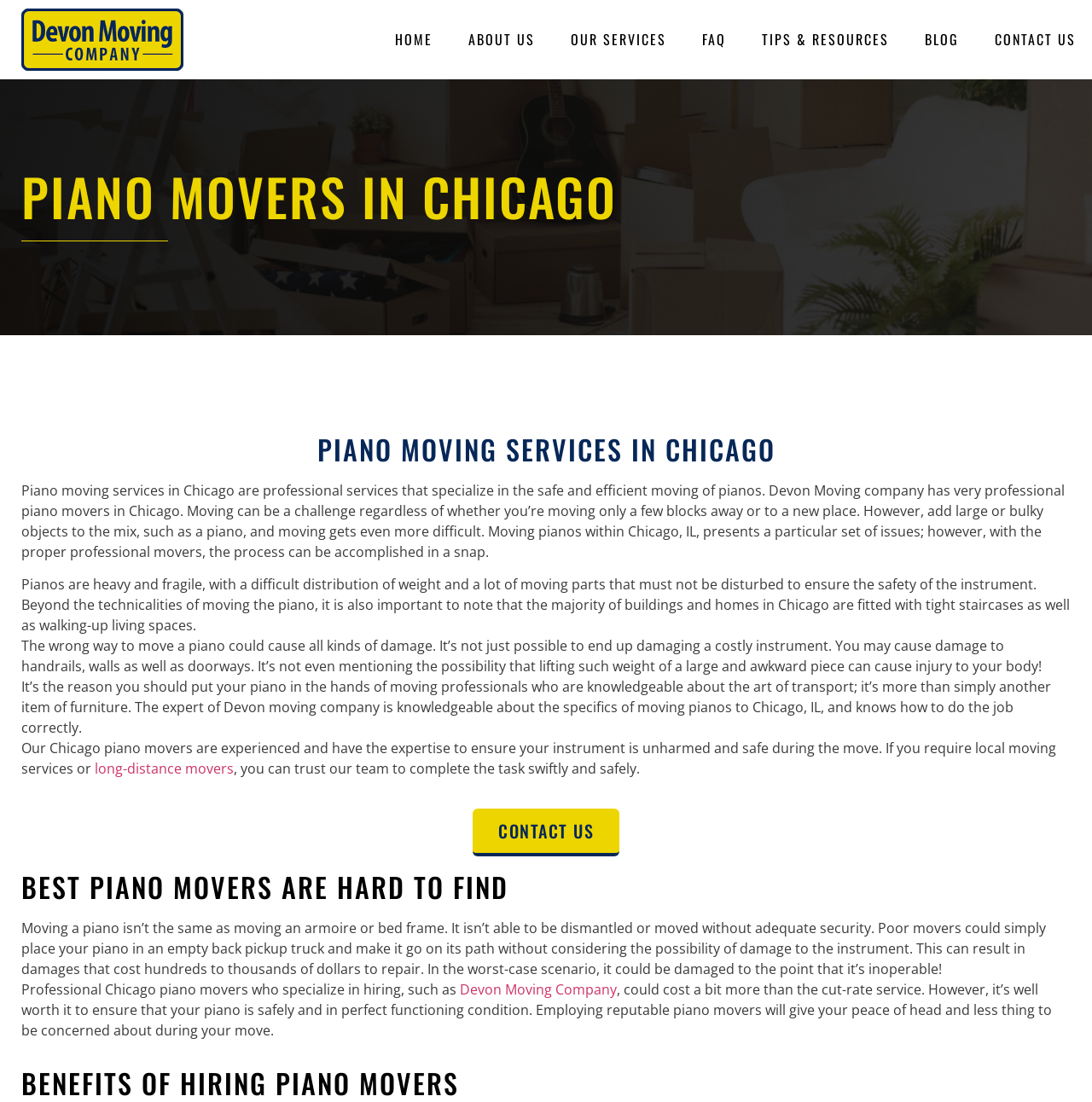Please find the main title text of this webpage.

PIANO MOVERS IN CHICAGO